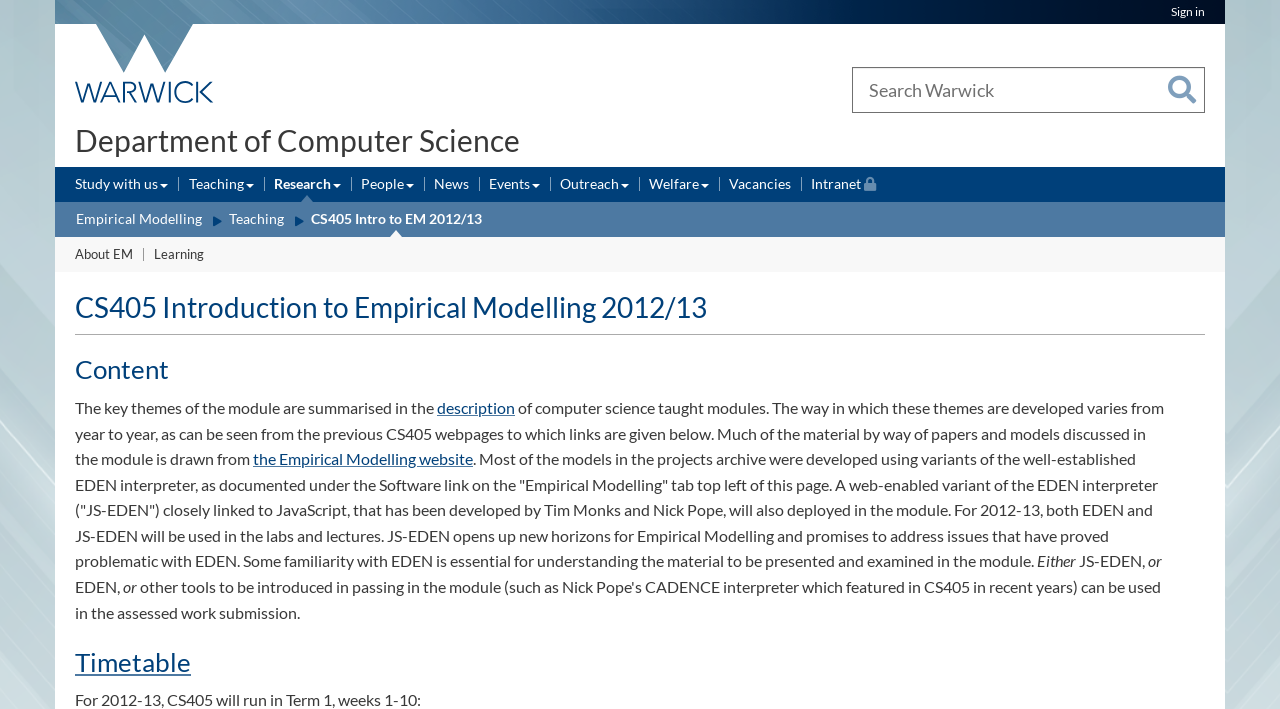Determine the bounding box for the UI element that matches this description: "CS405 Intro to EM 2012/13".

[0.243, 0.294, 0.377, 0.326]